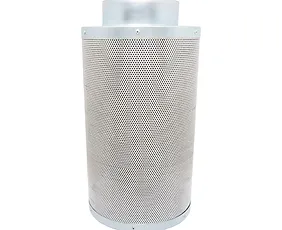Please respond in a single word or phrase: 
How long can the filter last?

Up to 2.5 years